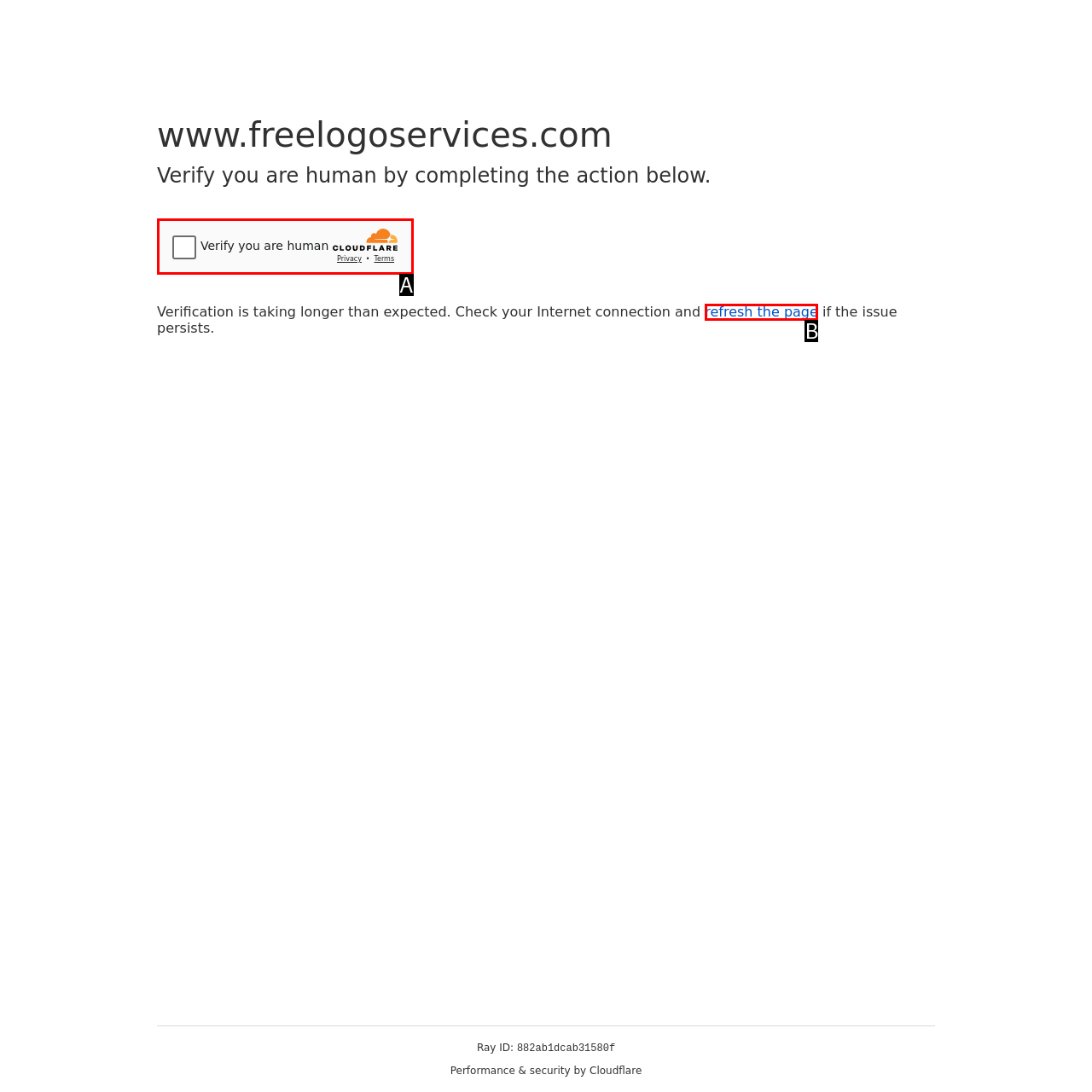Determine the UI element that matches the description: refresh the page
Answer with the letter from the given choices.

B